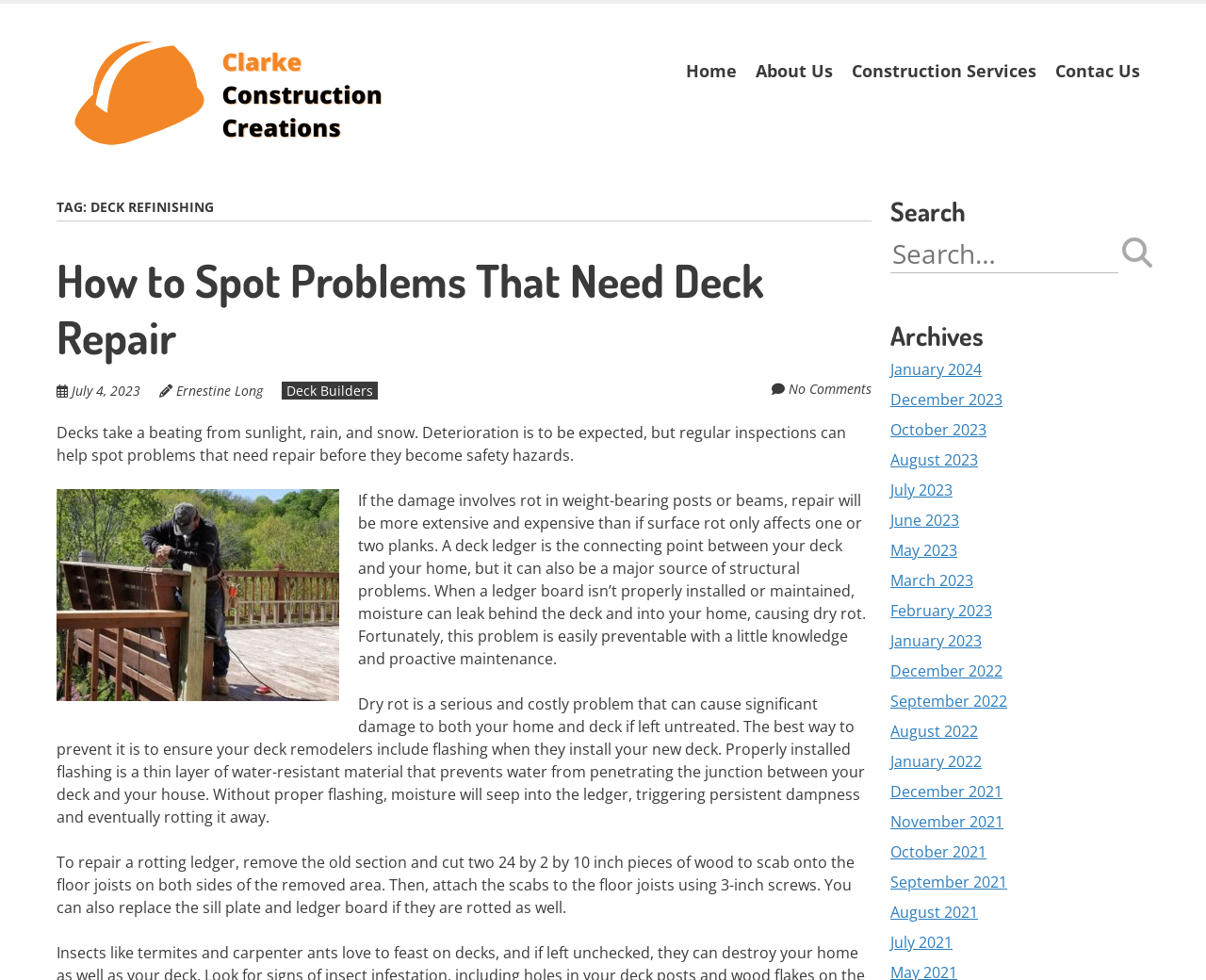Identify the bounding box coordinates for the UI element described as follows: parent_node: Search for:. Use the format (top-left x, top-left y, bottom-right x, bottom-right y) and ensure all values are floating point numbers between 0 and 1.

[0.93, 0.238, 0.952, 0.277]